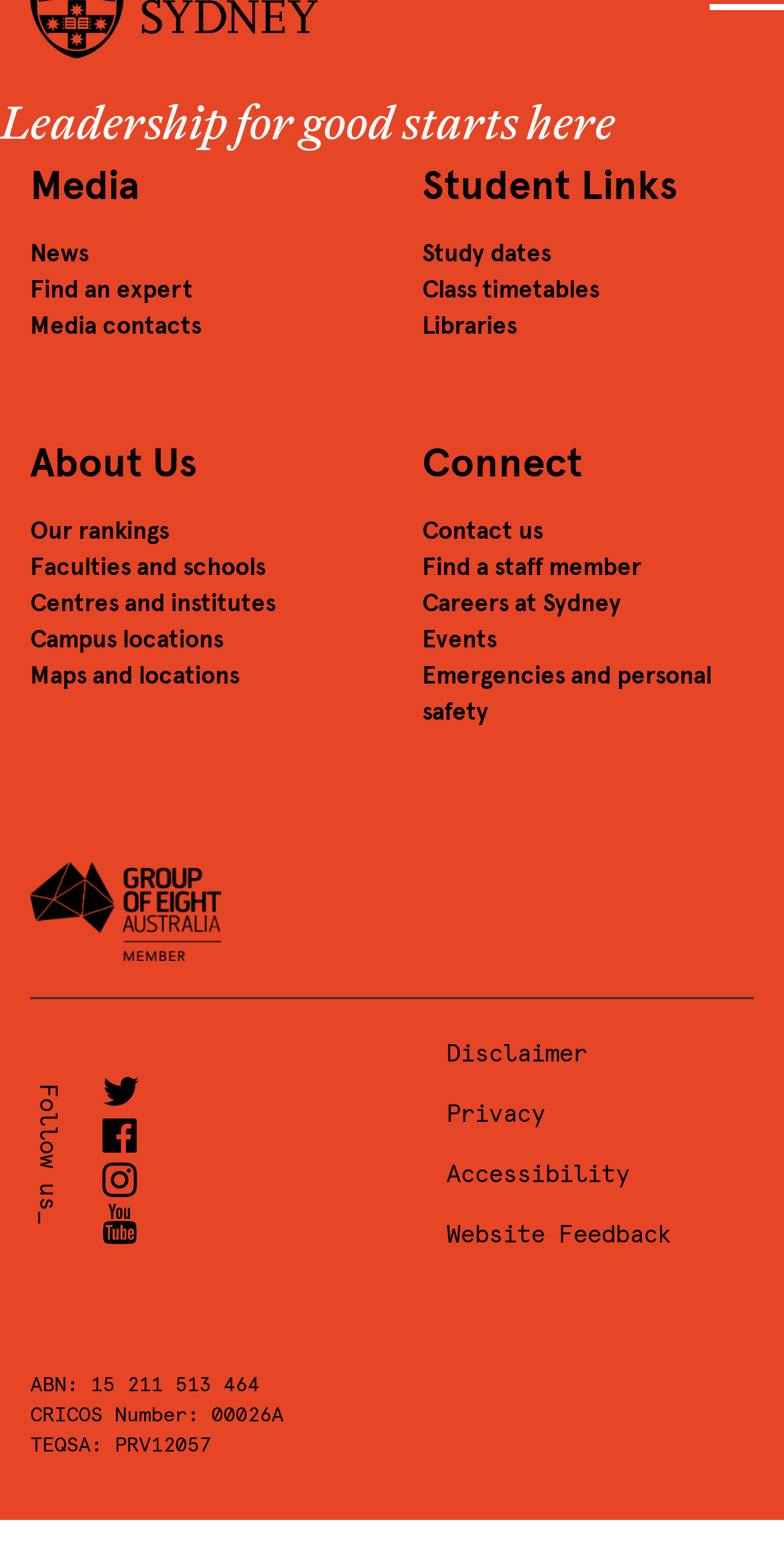What is the last link in the 'About Us' section?
Please elaborate on the answer to the question with detailed information.

I searched for the 'About Us' section on the webpage and found the links under it, where the last link is 'Maps and locations'.